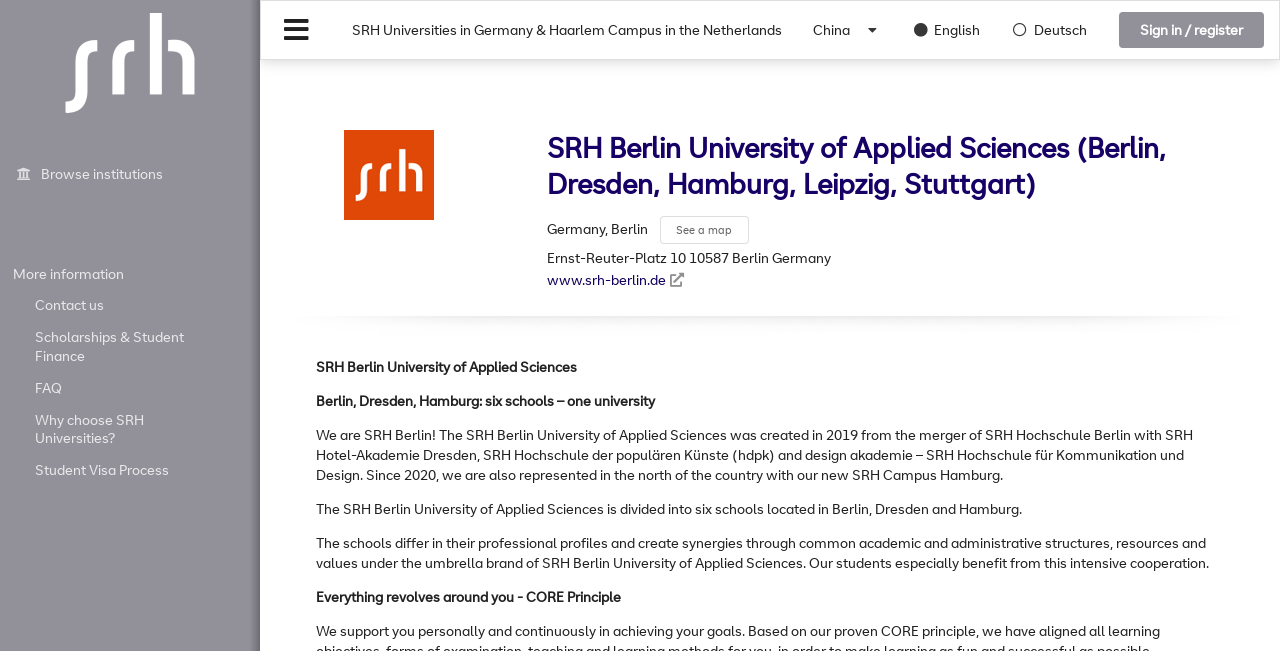Please find the top heading of the webpage and generate its text.

SRH Berlin University of Applied Sciences (Berlin, Dresden, Hamburg, Leipzig, Stuttgart)